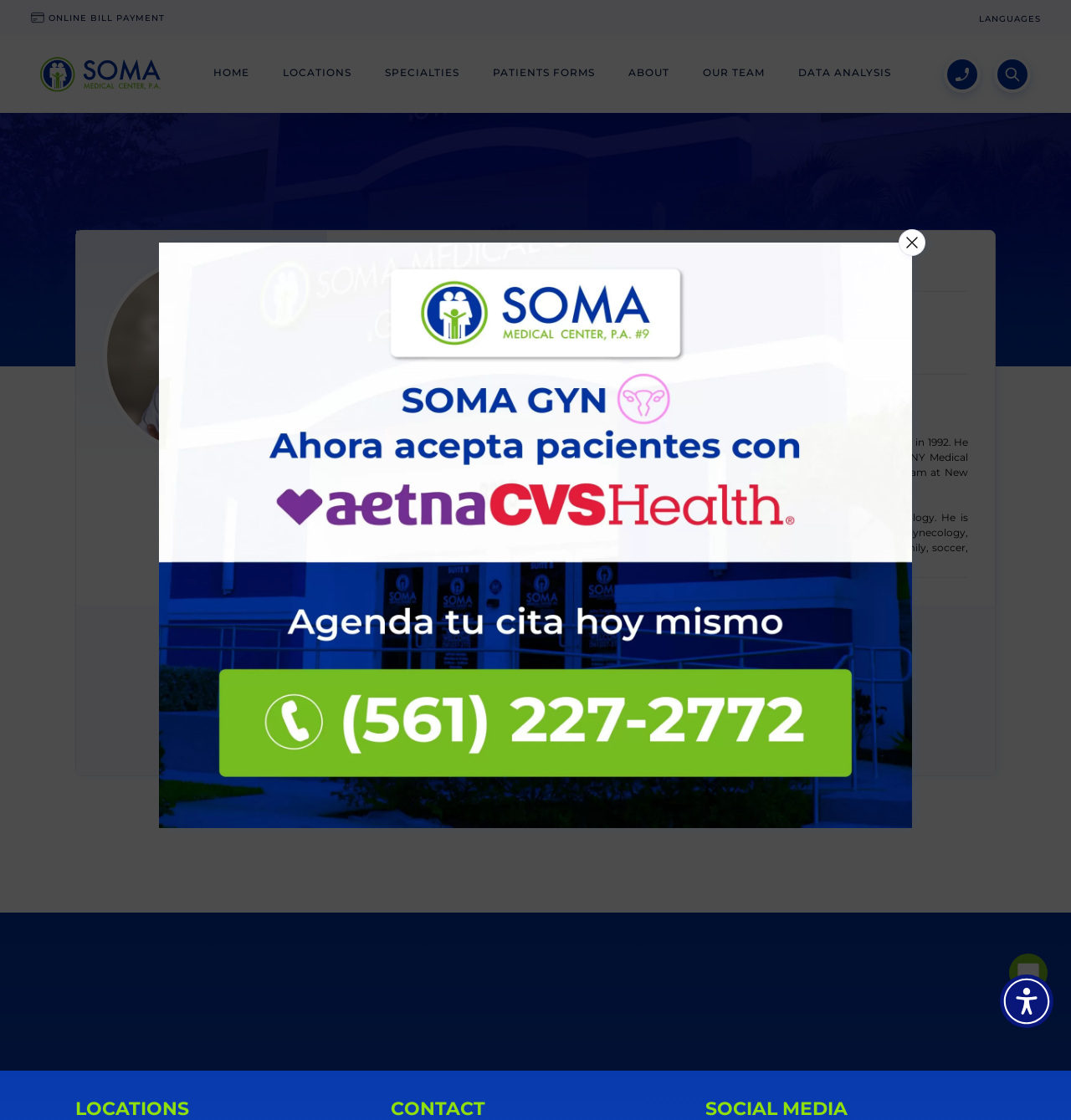Determine the bounding box coordinates of the clickable element to complete this instruction: "Click the language change button". Provide the coordinates in the format of four float numbers between 0 and 1, [left, top, right, bottom].

[0.911, 0.008, 0.975, 0.025]